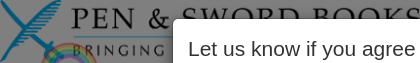Provide a thorough description of the image.

The image features the logo of "Pen and Sword Books," a publisher known for its diverse range of titles, particularly in military history and related subjects. The logo includes colorful twin swords, symbolizing the publishing house's commitment to bringing significant historical narratives and themes to readers. Below the logo, there's a prompt that reads “Let us know if you agree,” suggesting engagement with the audience, possibly in relation to content or services offered by the publisher. The design reflects a blend of professionalism and approachability, appealing to a broad readership interested in historical and military literature.